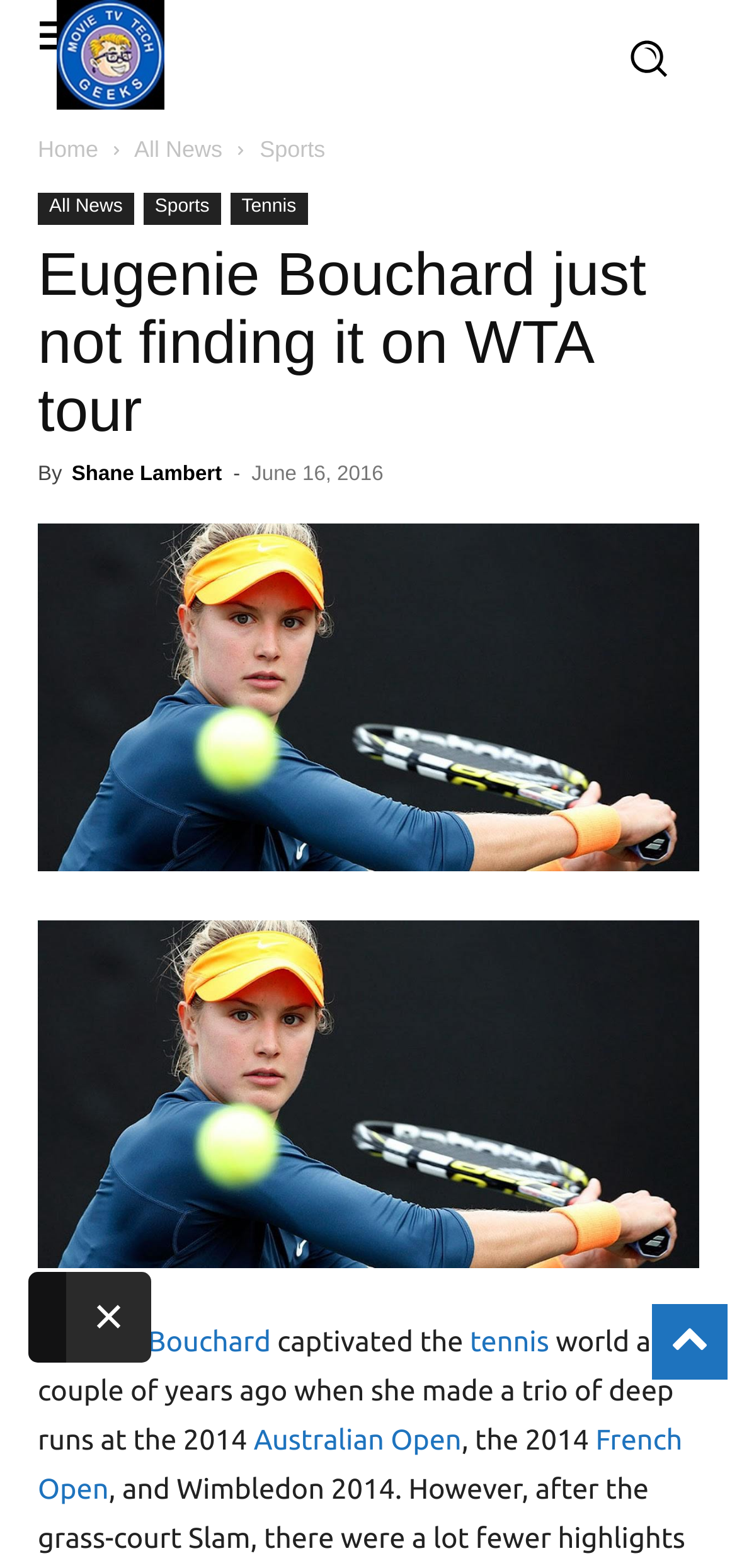Show the bounding box coordinates of the element that should be clicked to complete the task: "Click the 'Tennis' link".

[0.312, 0.123, 0.417, 0.143]